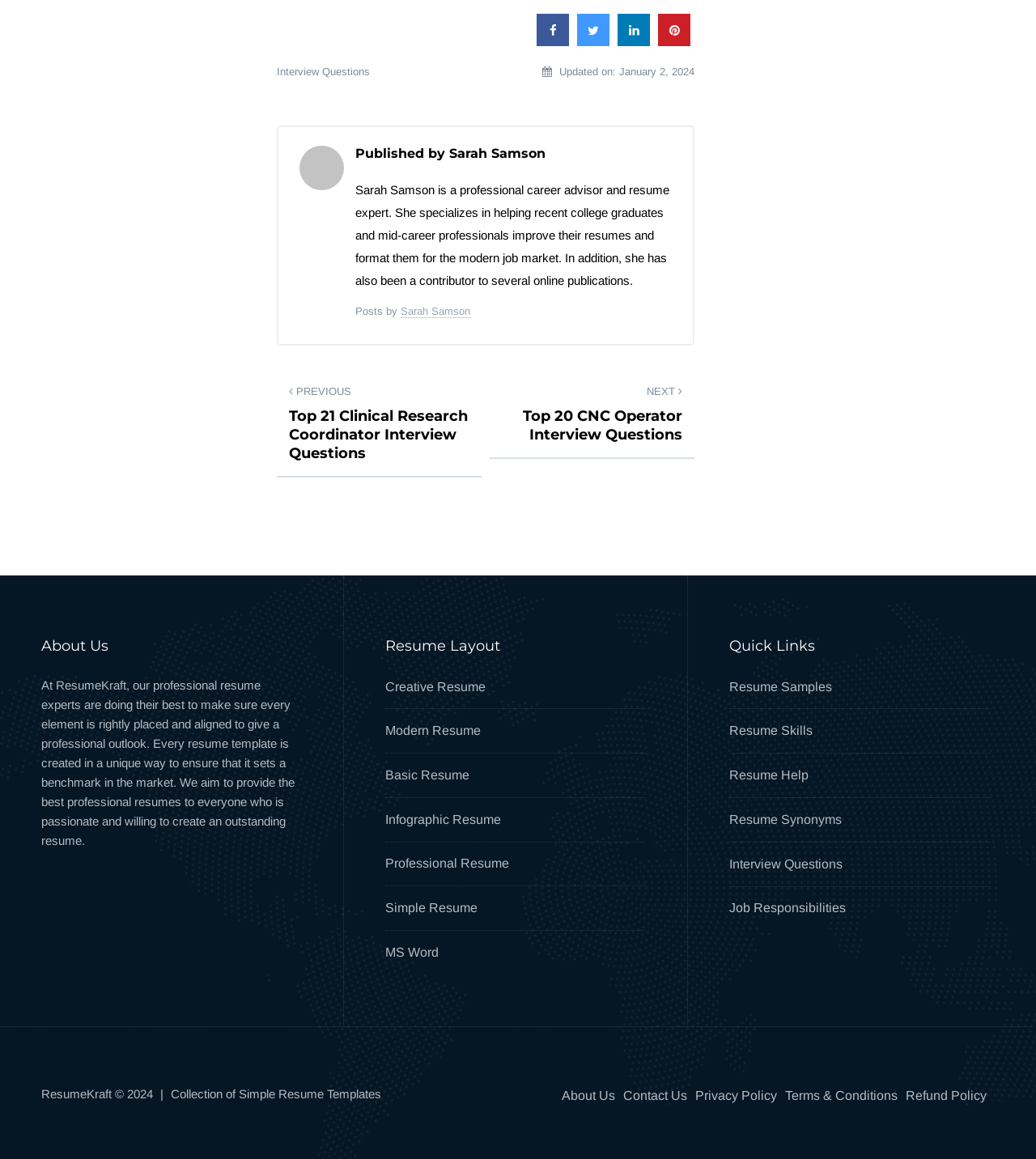Show the bounding box coordinates of the element that should be clicked to complete the task: "Download the MS Word attachment".

None